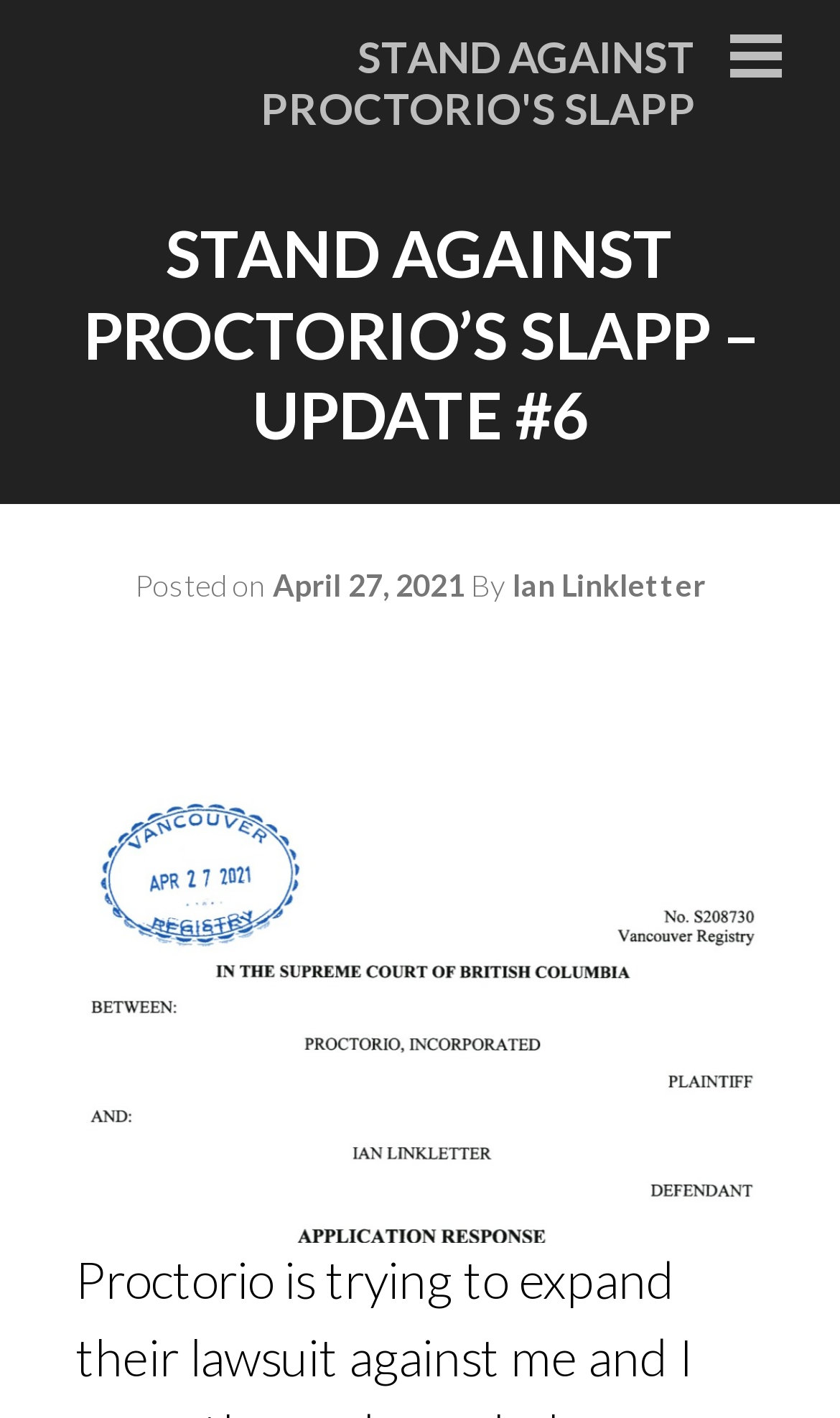Provide a short, one-word or phrase answer to the question below:
What is the date of the post?

April 27, 2021